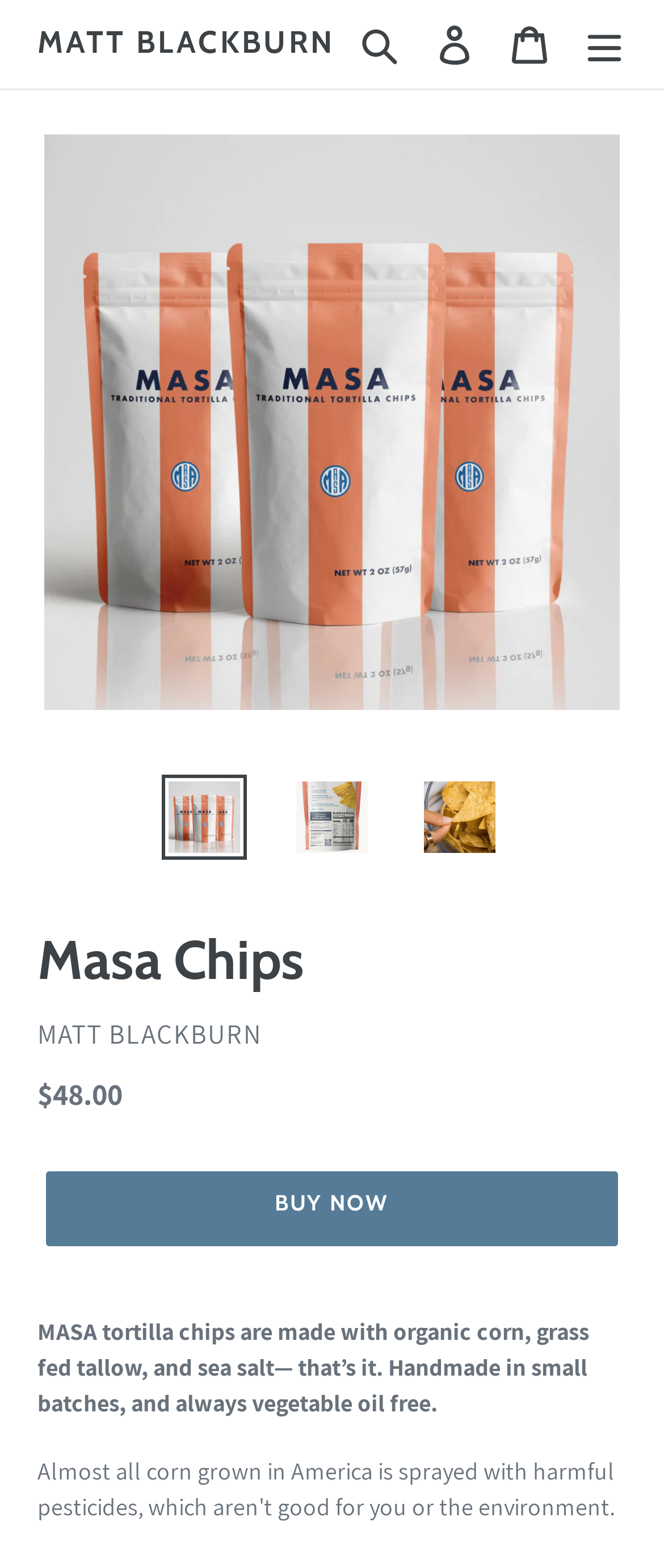What are the ingredients of the Masa tortilla chips?
Please answer the question with as much detail as possible using the screenshot.

I obtained this information from the static text on the webpage, which states 'MASA tortilla chips are made with organic corn, grass fed tallow, and sea salt— that’s it.'.